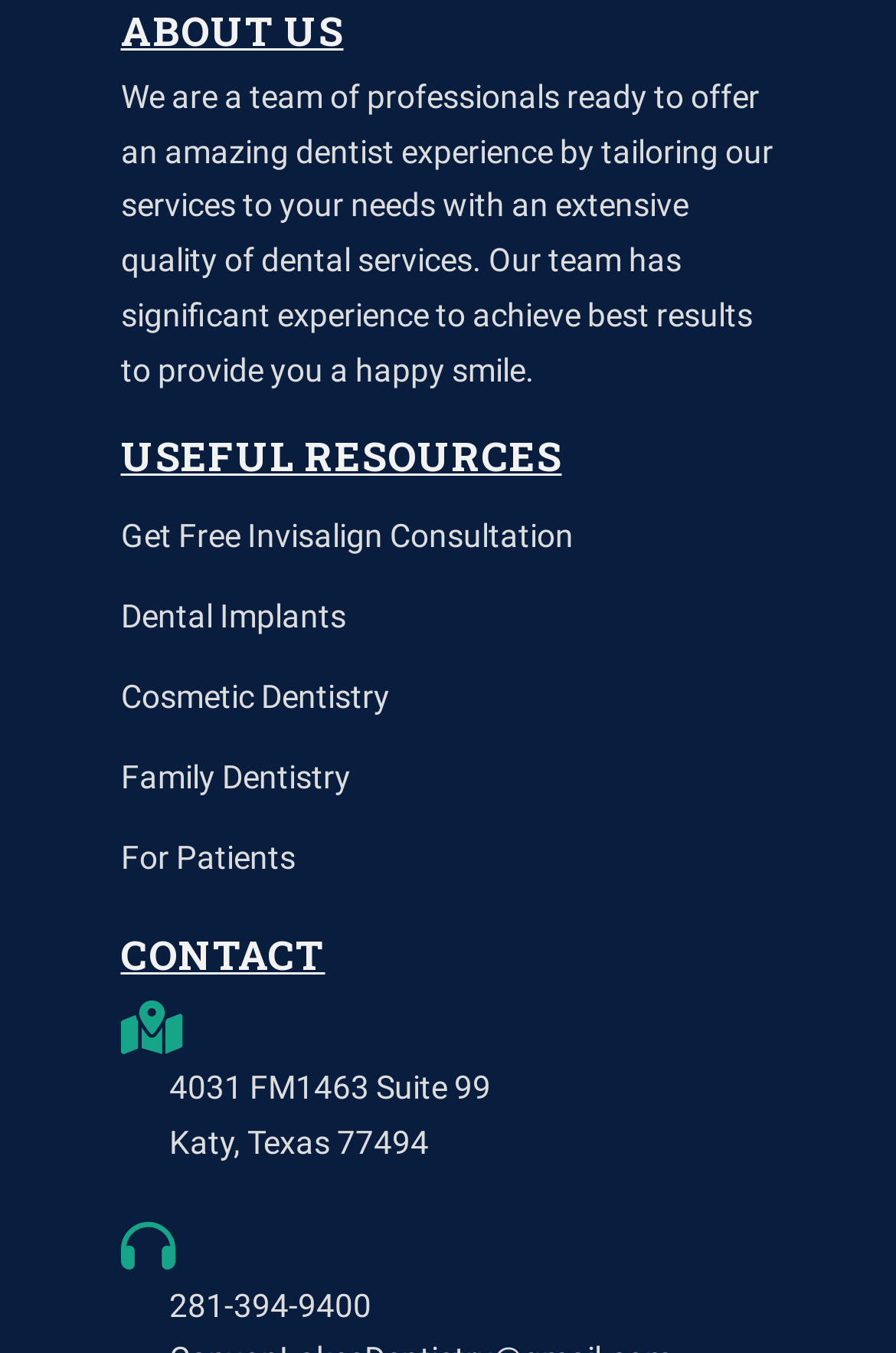What is the phone number of the dentist office?
With the help of the image, please provide a detailed response to the question.

The webpage provides the phone number of the dentist office as '281-394-9400' which can be found in the 'CONTACT' section.